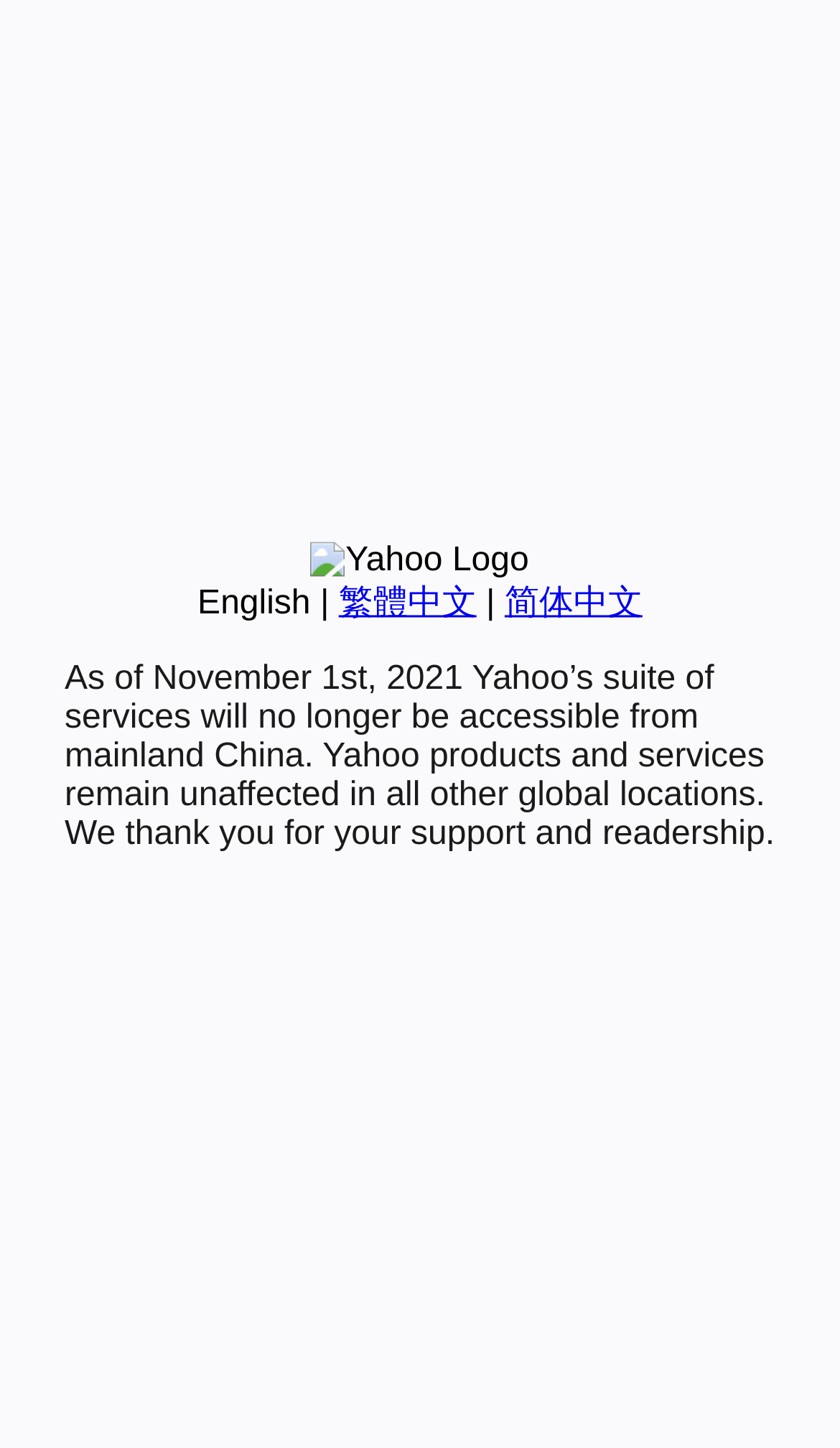Determine the bounding box coordinates of the UI element described by: "English".

[0.235, 0.404, 0.37, 0.429]